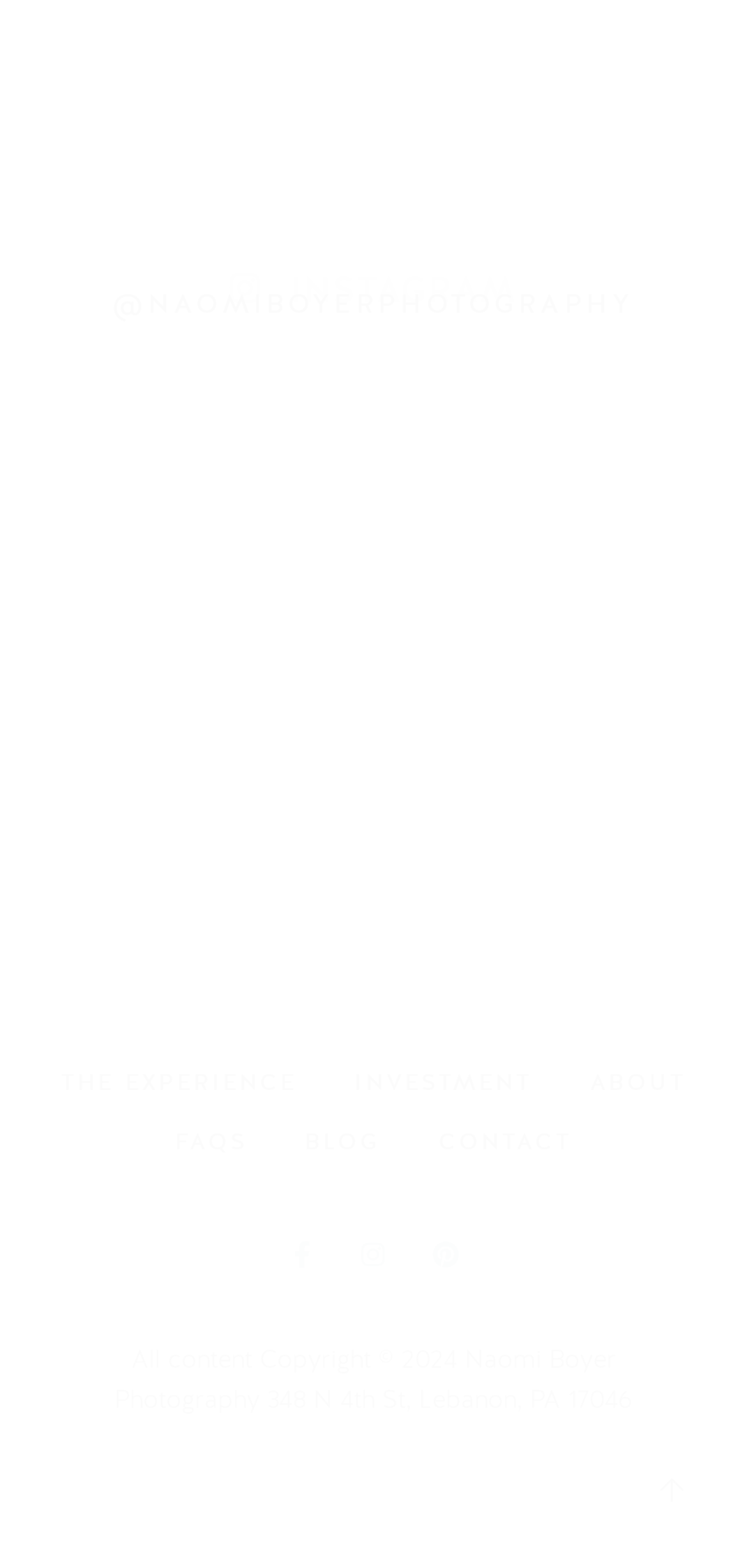Refer to the image and provide an in-depth answer to the question:
What is the address of the photographer's studio?

The address of the photographer's studio can be found in the copyright information at the bottom of the page, which states 'All content Copyright © 2024 Naomi Boyer Photography 348 N 4th St, Lebanon, PA 17046'. This suggests that the studio is located at this address.